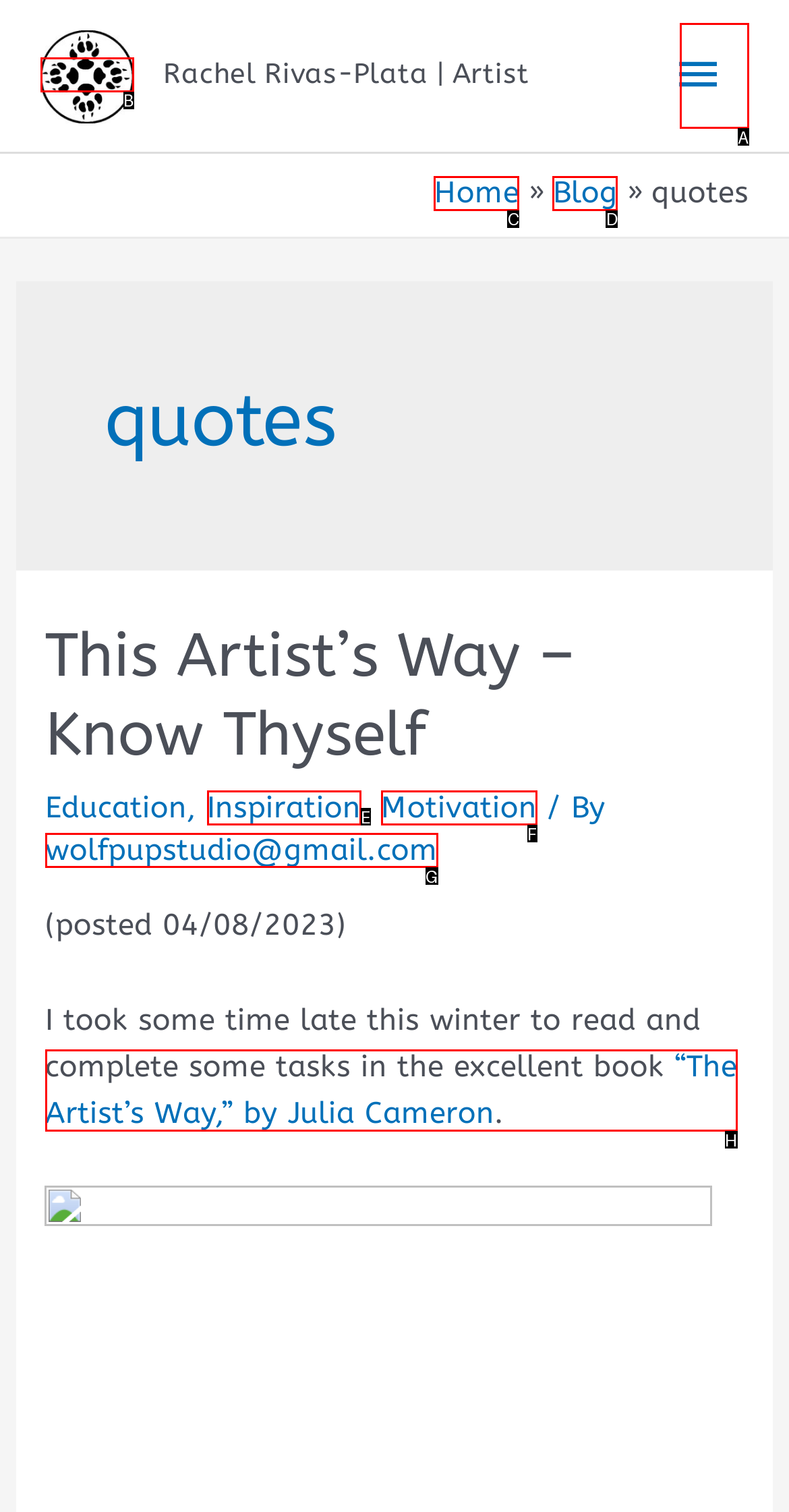Tell me which one HTML element I should click to complete the following task: contact wolfpupstudio@gmail.com
Answer with the option's letter from the given choices directly.

G